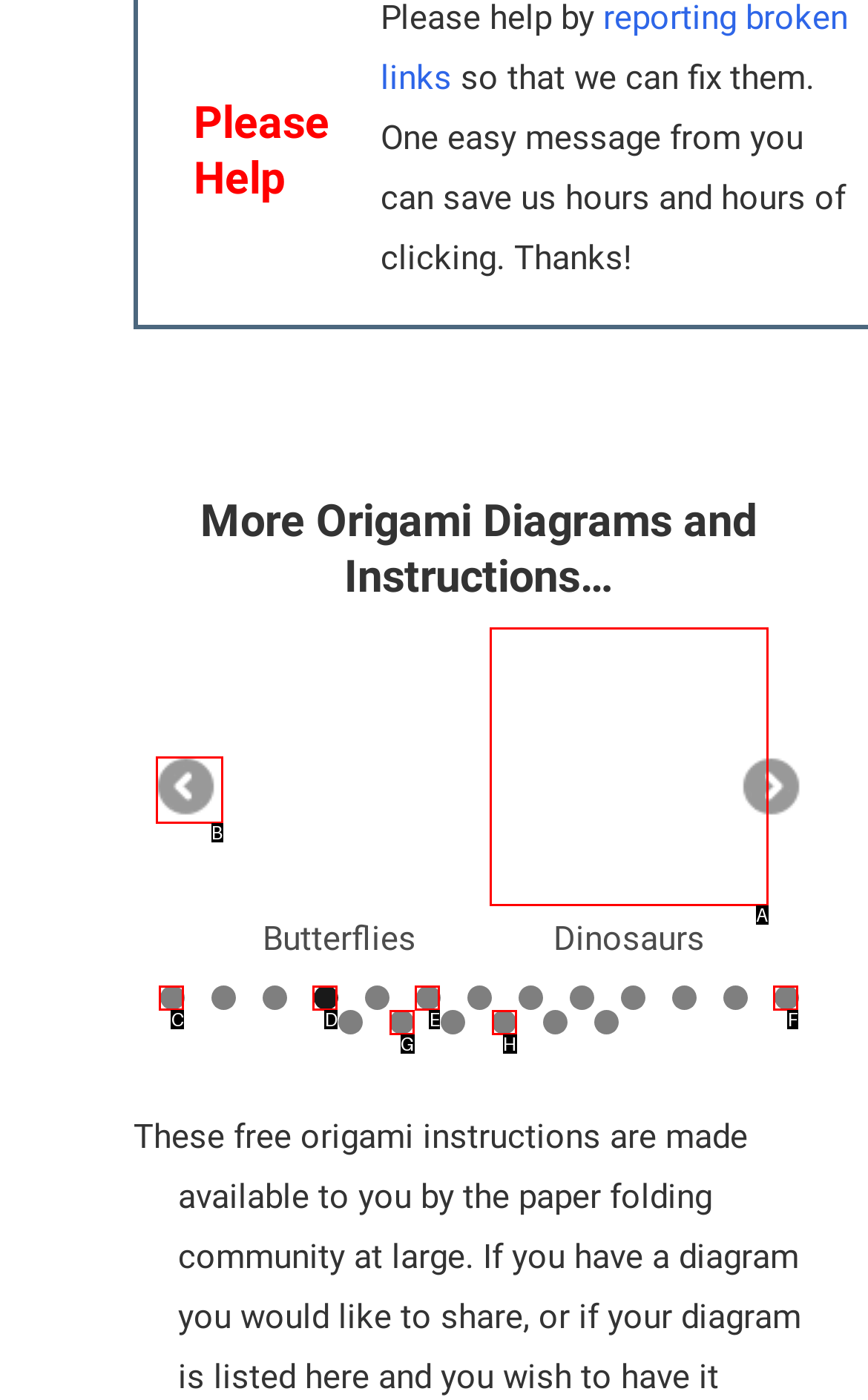Identify the HTML element that corresponds to the following description: 6 Provide the letter of the best matching option.

E